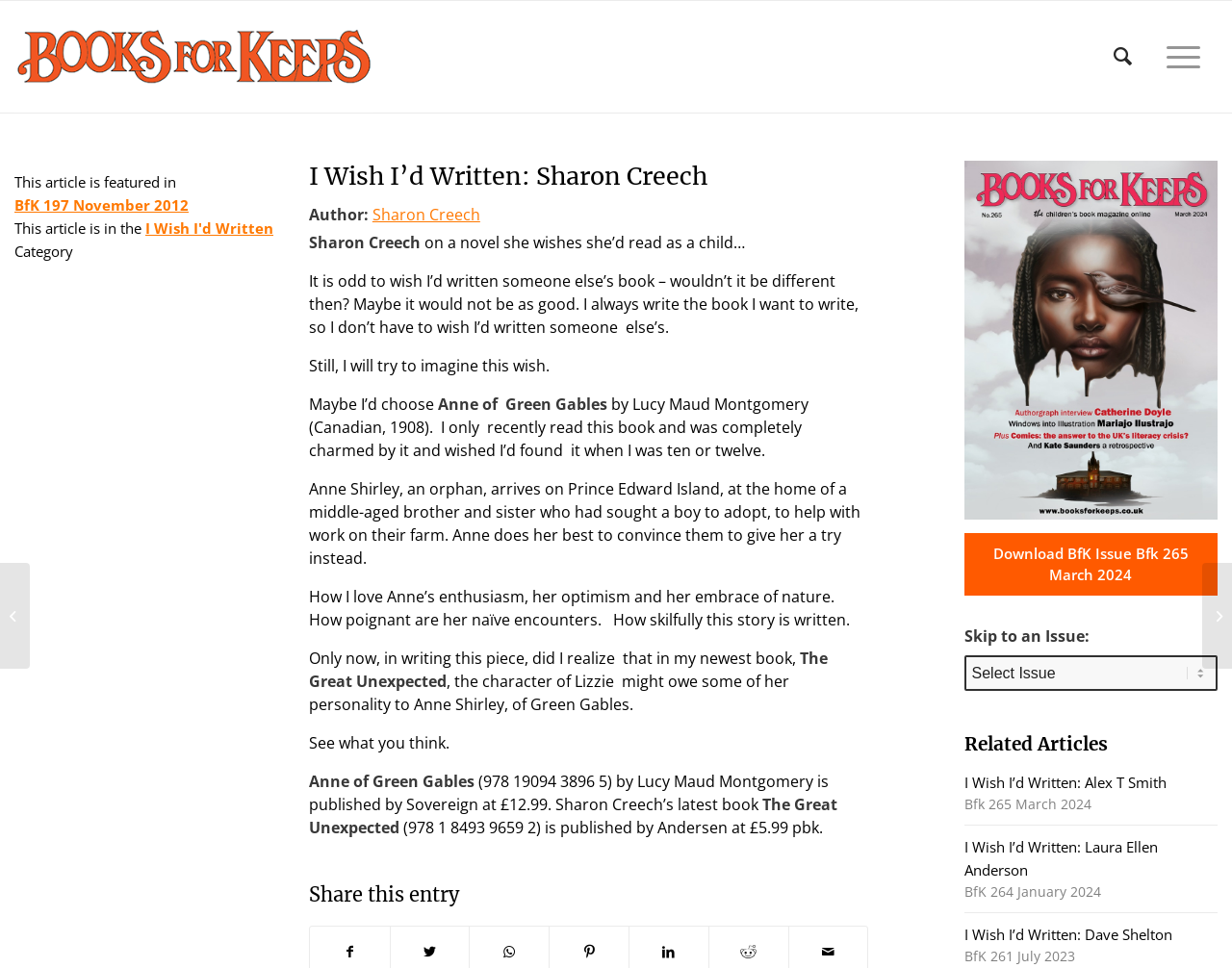Please find the bounding box for the UI element described by: "I Wish I'd Written".

[0.118, 0.226, 0.222, 0.246]